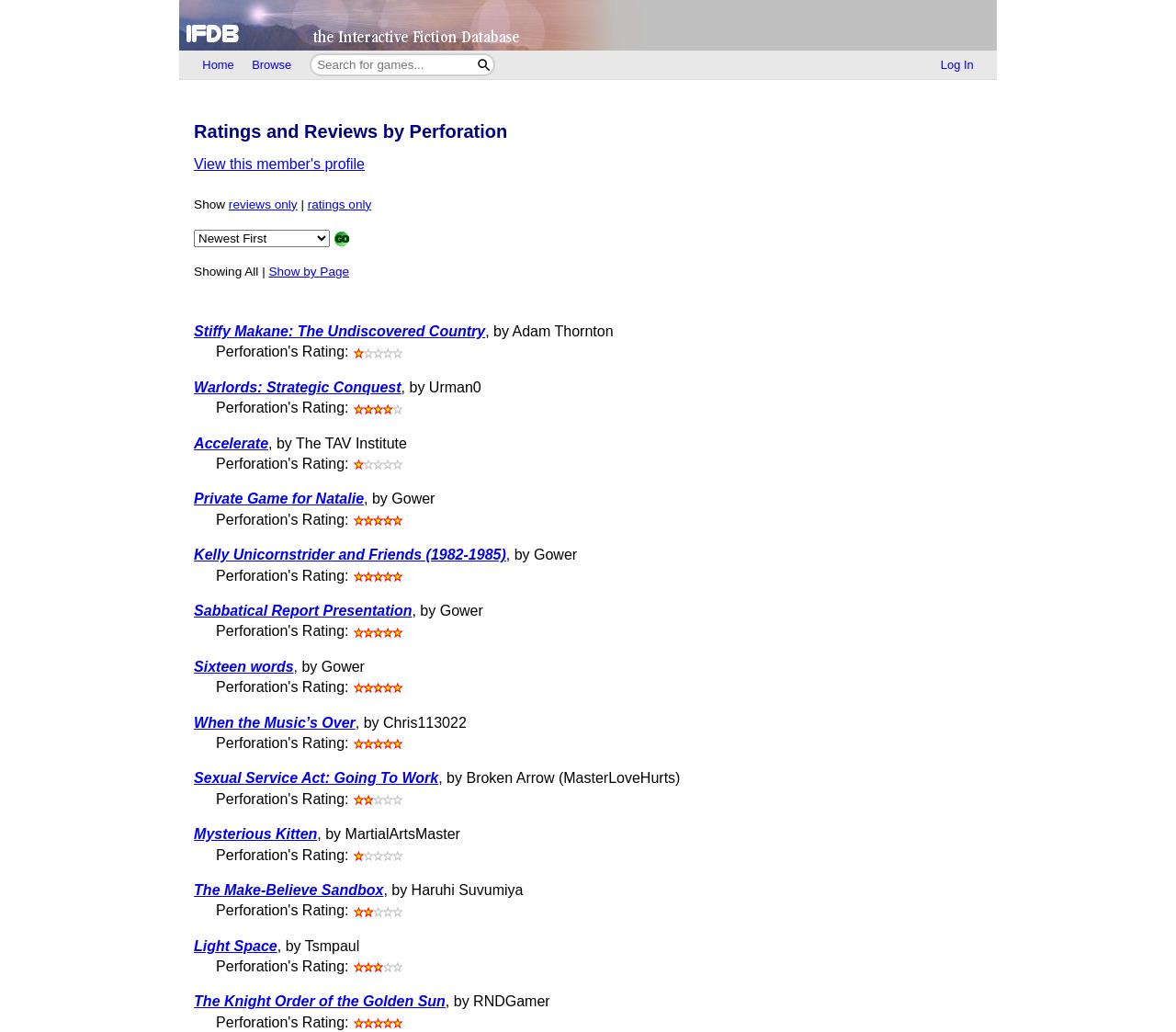Identify the bounding box coordinates of the part that should be clicked to carry out this instruction: "Log in".

[0.792, 0.05, 0.835, 0.075]